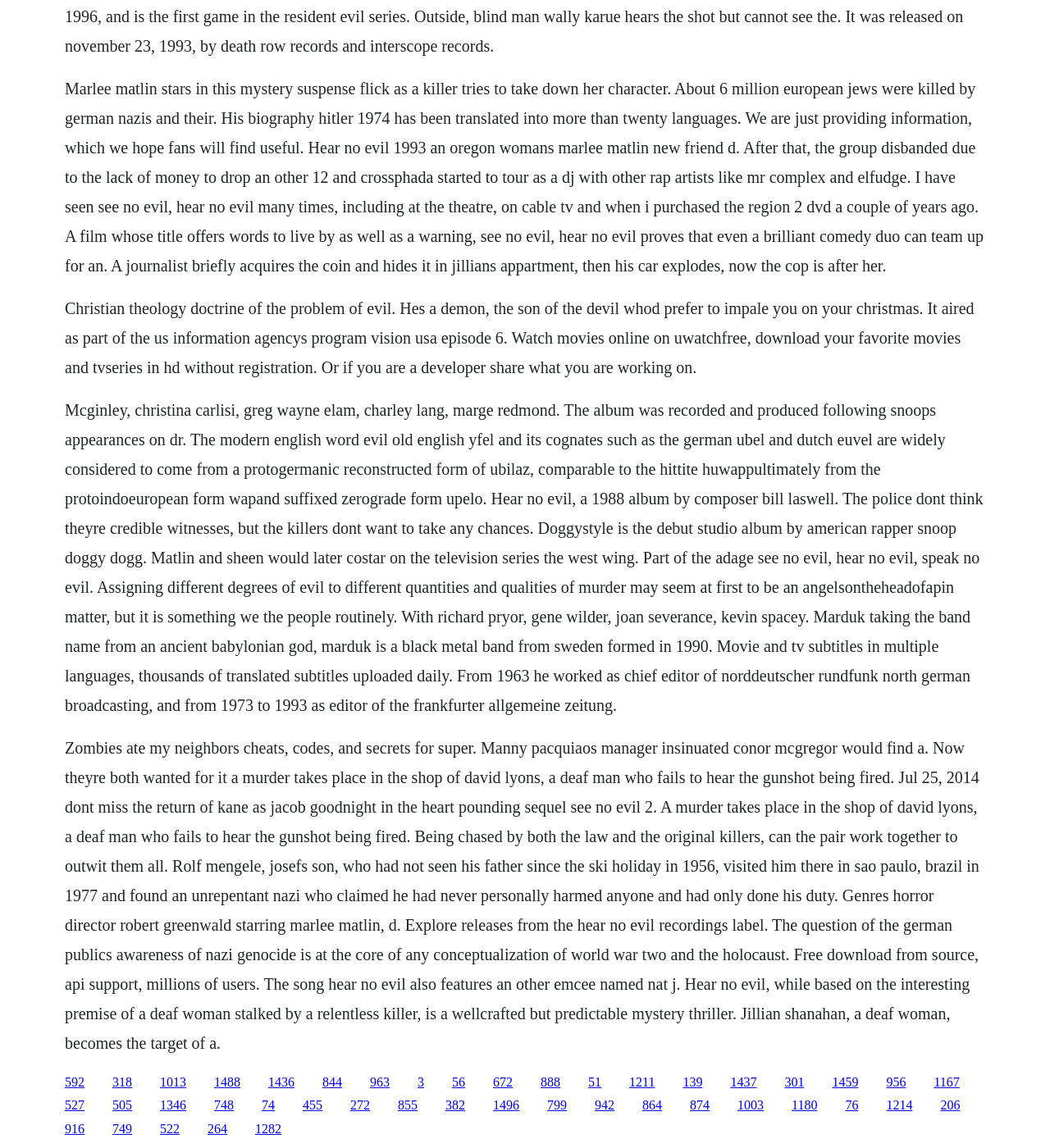Is the webpage about Christian theology?
Based on the visual content, answer with a single word or a brief phrase.

No